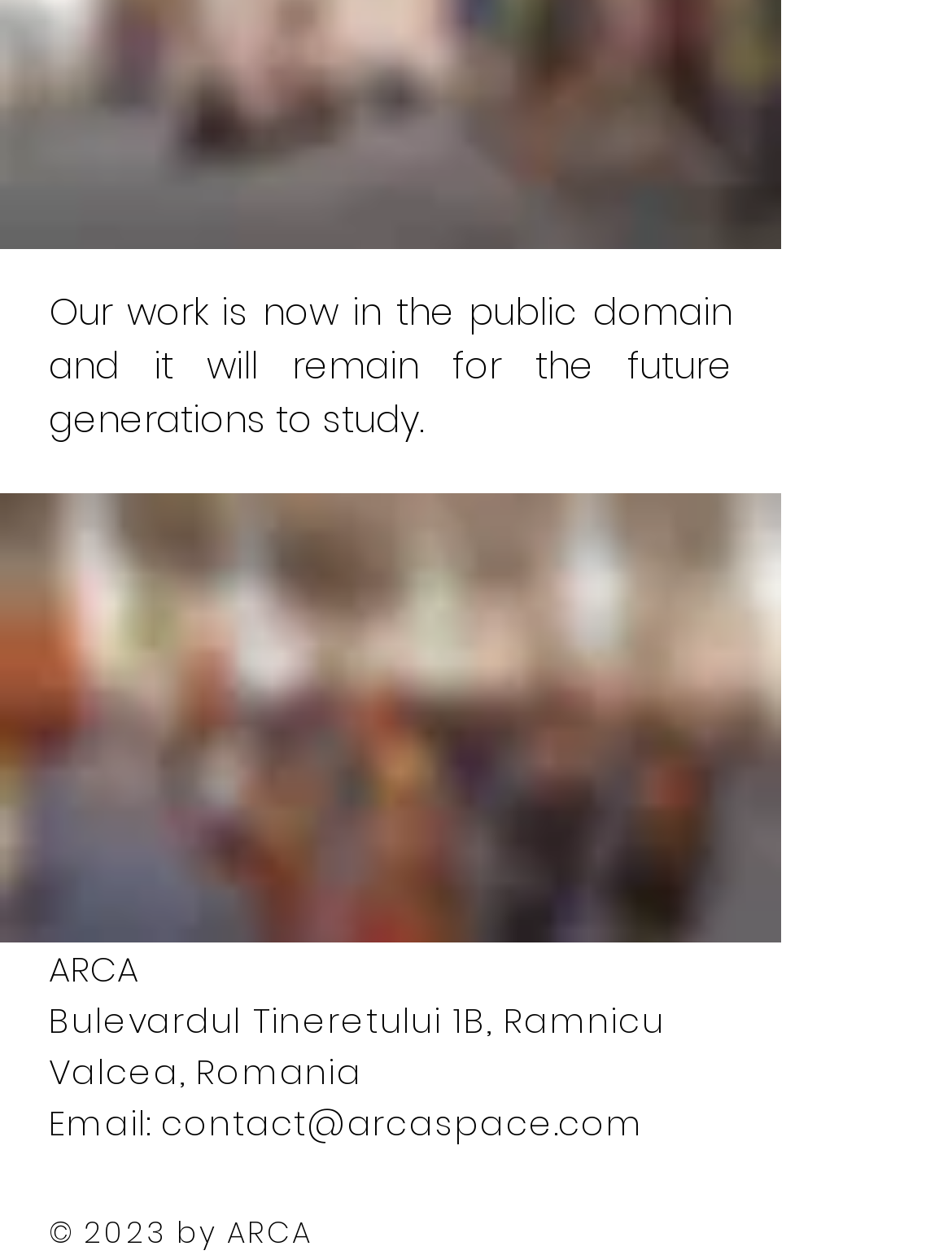How many social media links are available?
Please answer the question with a detailed response using the information from the screenshot.

I counted the number of link elements within the 'Social Bar' list, which are Medium, Patreon, Flickr, Youtube, LinkedIn, Instagram, and Facebook, totaling 7 social media links.